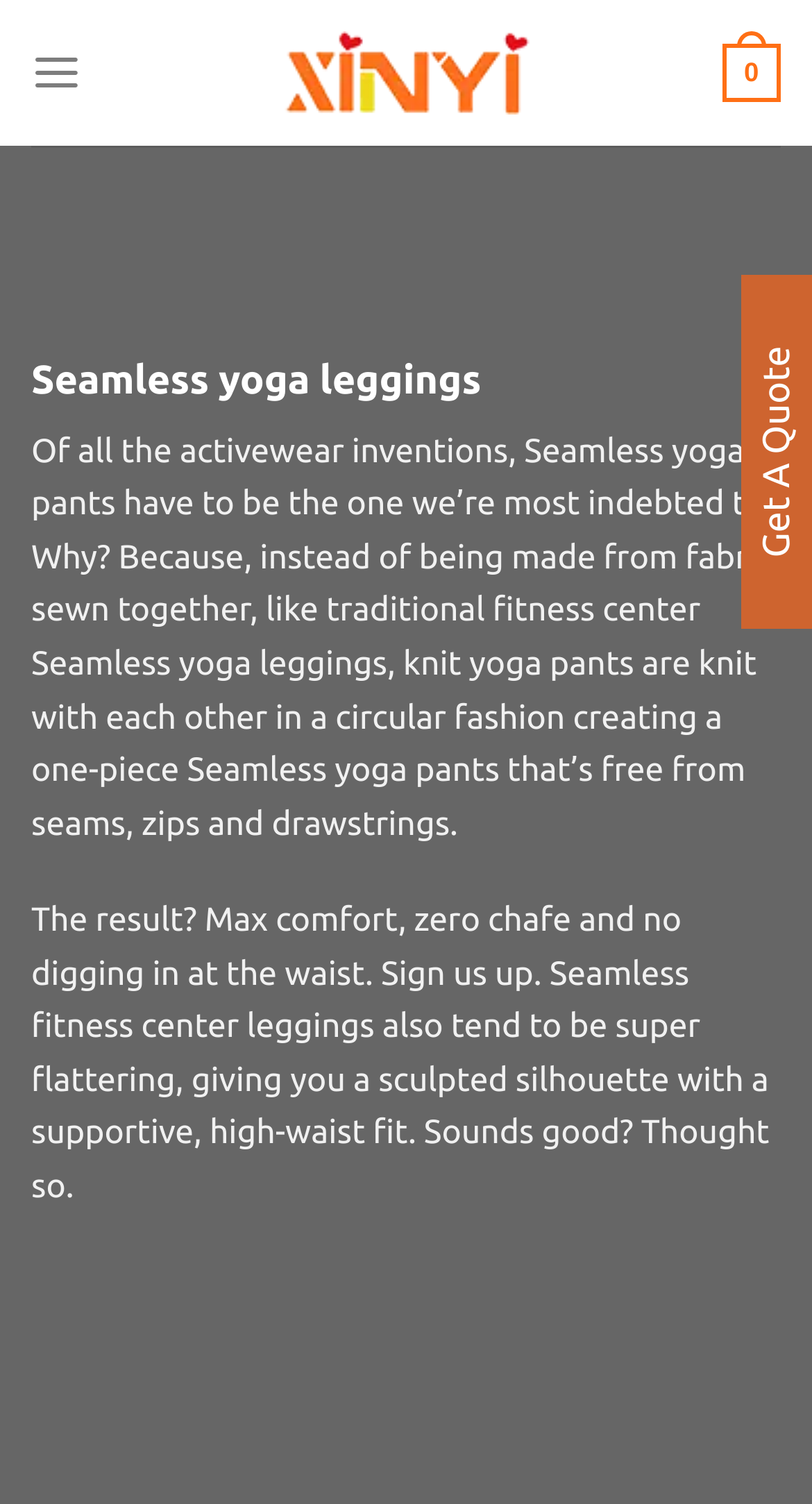What is the name of the company?
Based on the image, provide your answer in one word or phrase.

OemYogaWear